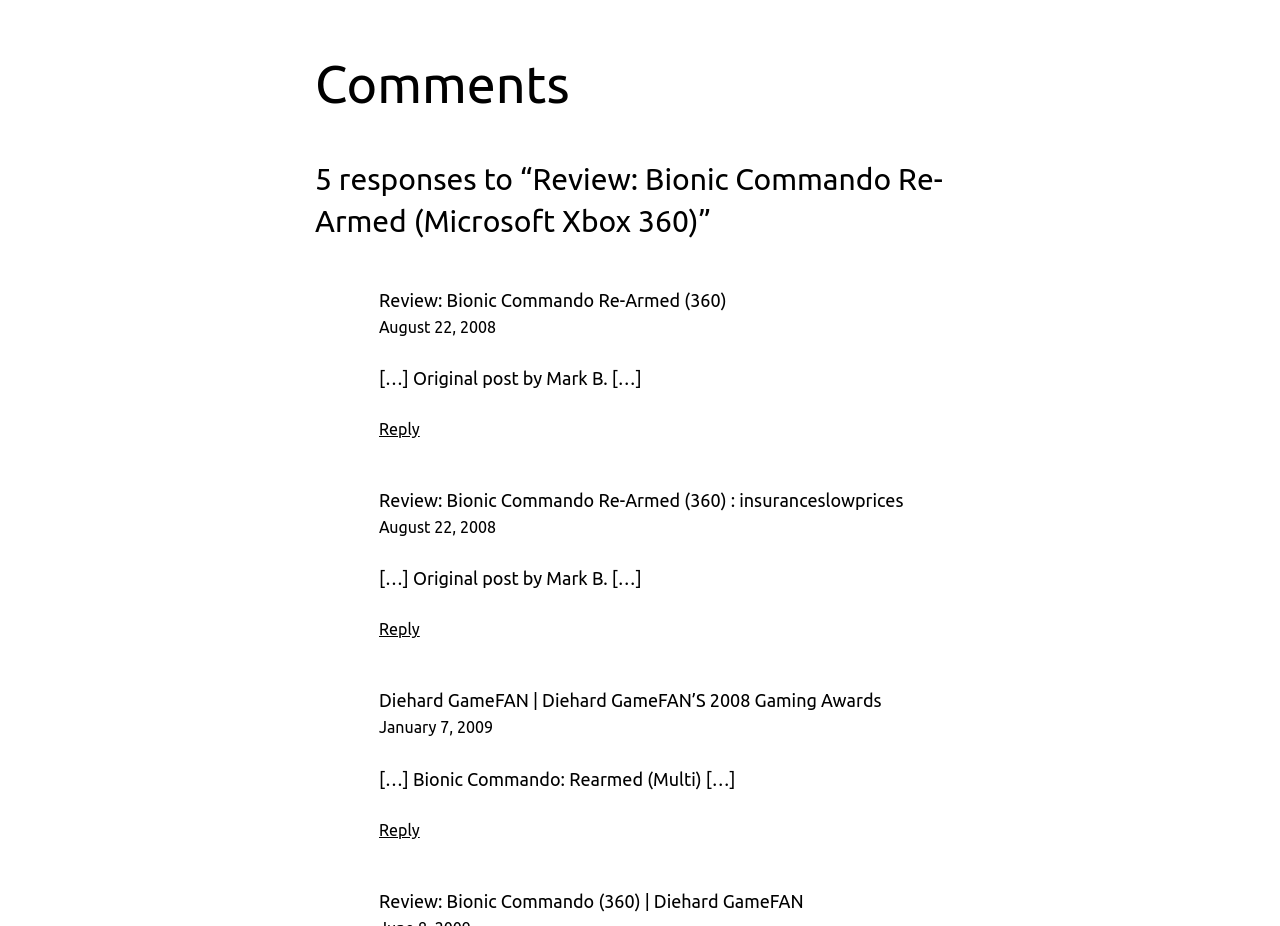Answer this question in one word or a short phrase: What is the title of the last linked webpage?

Review: Bionic Commando (360) | Diehard GameFAN